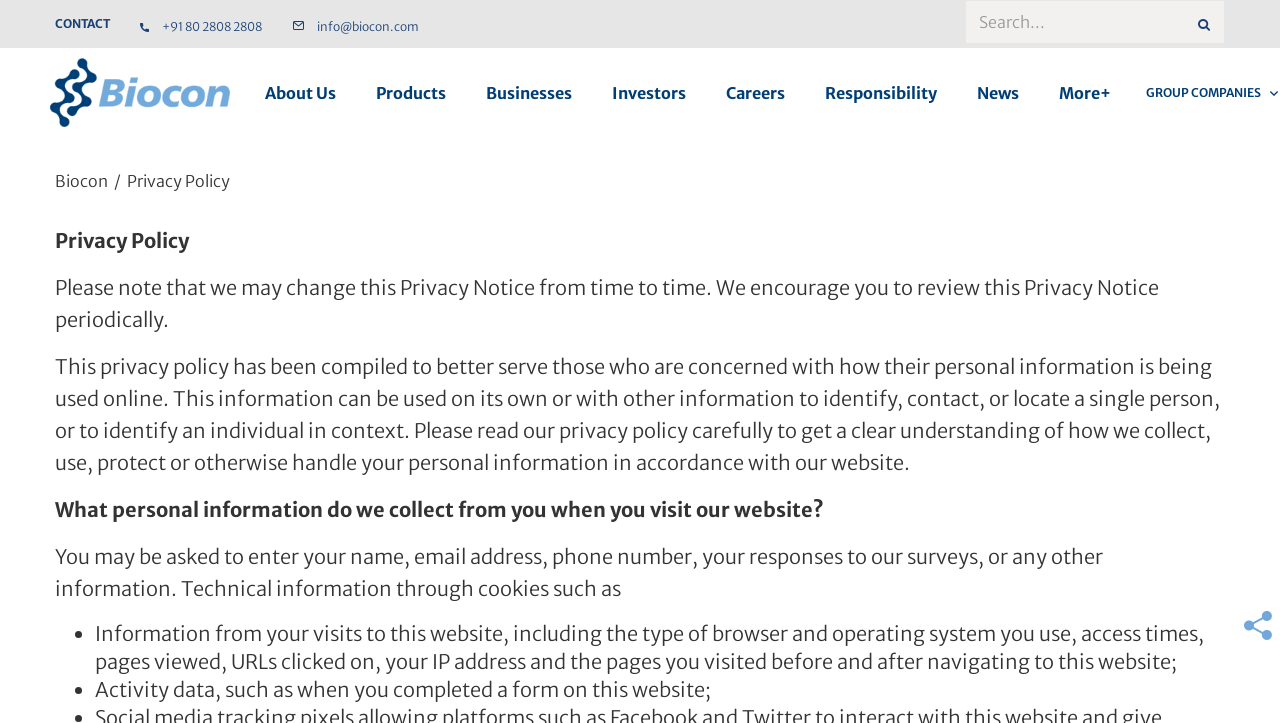Determine the bounding box coordinates of the UI element described by: "Introduction to BIAN v7.0".

None